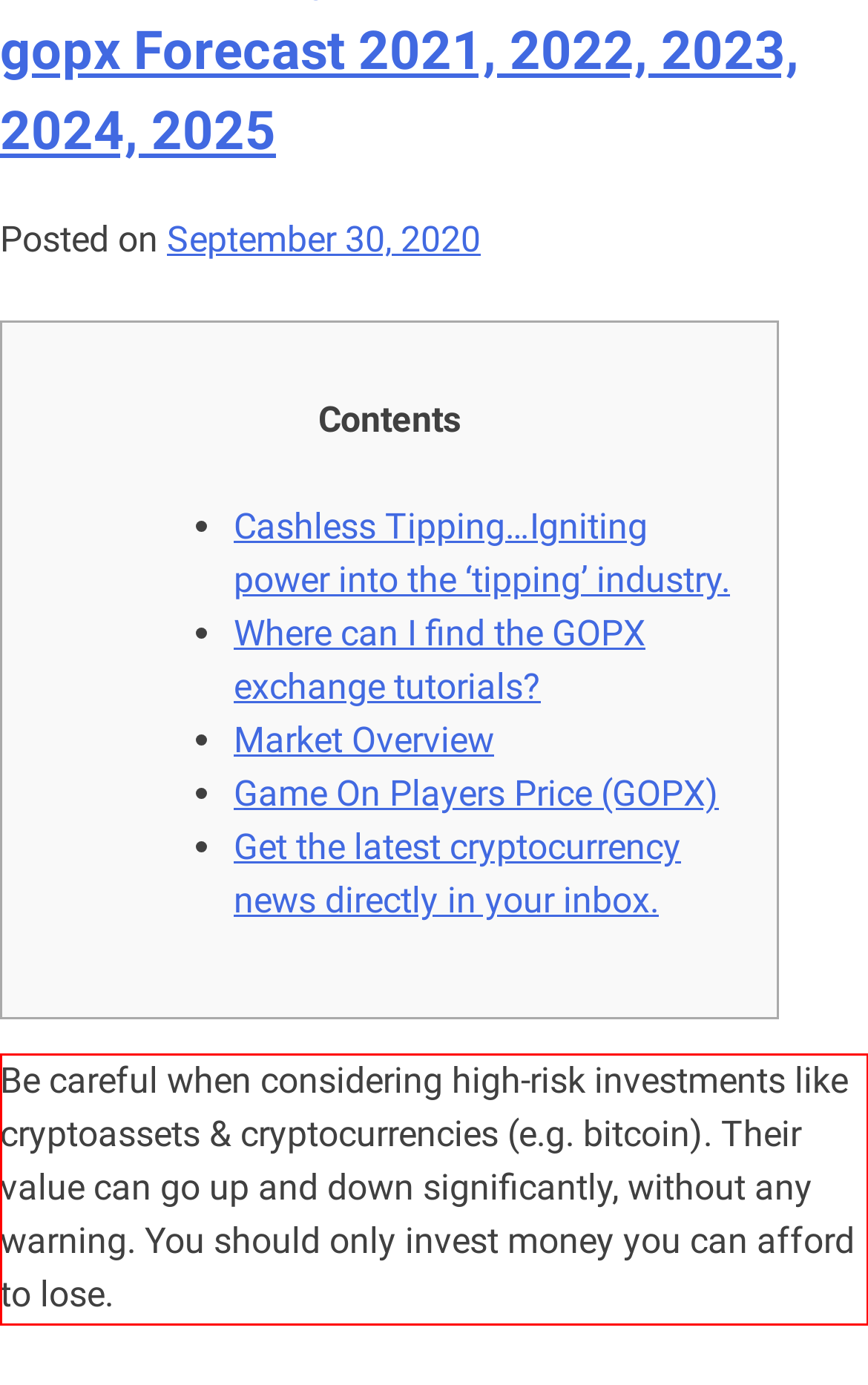Identify the text within the red bounding box on the webpage screenshot and generate the extracted text content.

Be careful when considering high-risk investments like cryptoassets & cryptocurrencies (e.g. bitcoin). Their value can go up and down significantly, without any warning. You should only invest money you can afford to lose.